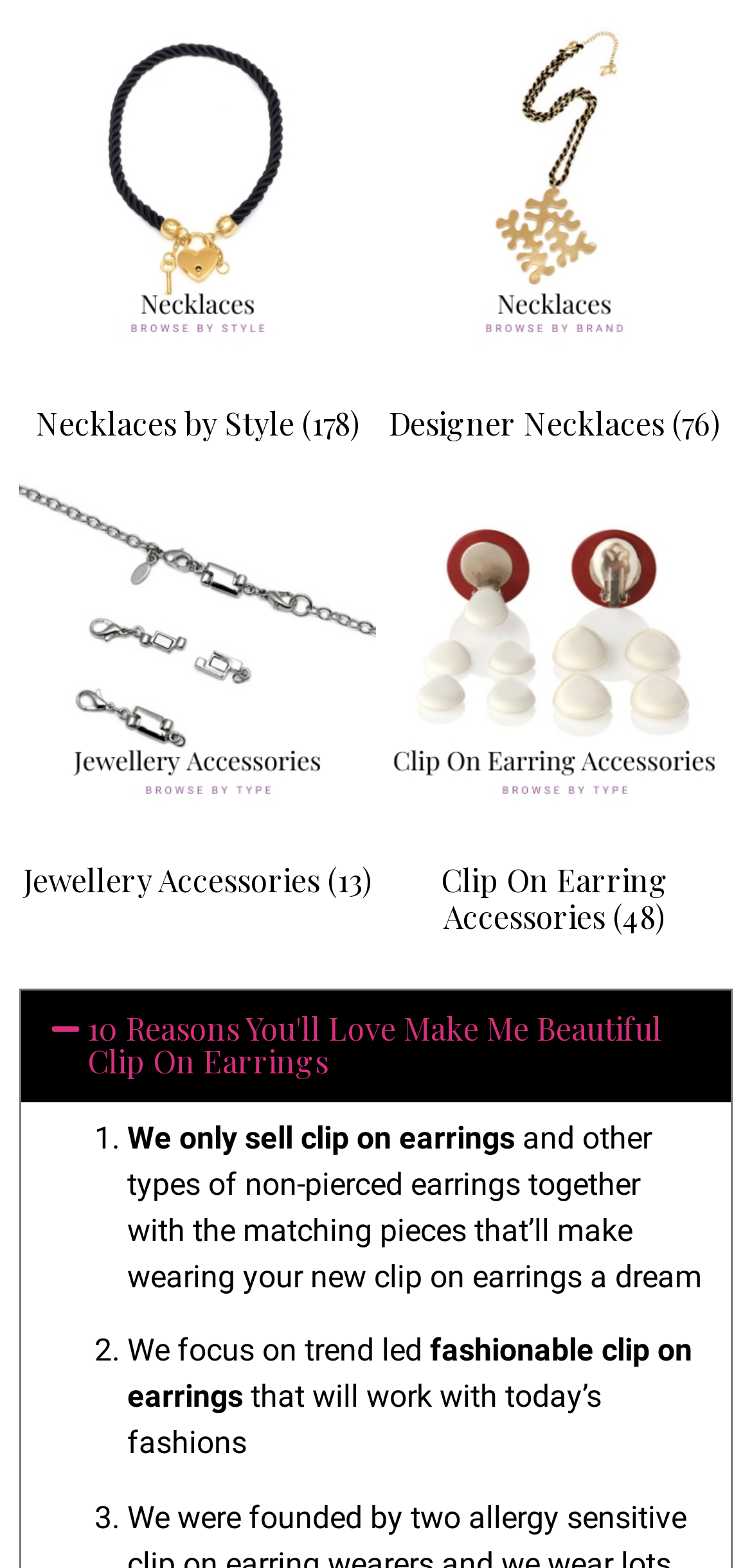Find the bounding box coordinates for the UI element whose description is: "Jewellery Accessories (13)". The coordinates should be four float numbers between 0 and 1, in the format [left, top, right, bottom].

[0.026, 0.292, 0.5, 0.582]